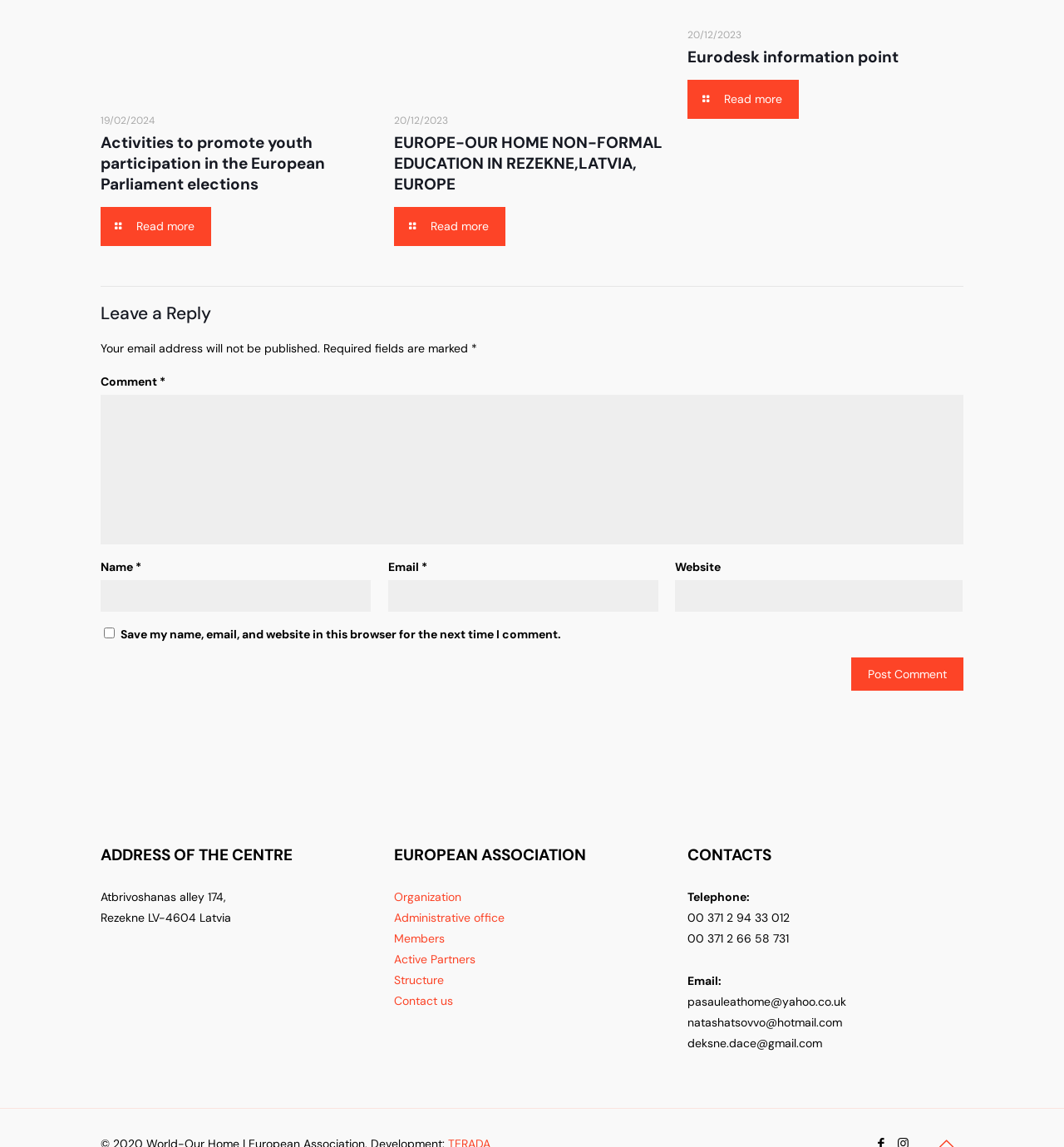Locate the bounding box coordinates of the clickable area needed to fulfill the instruction: "Enter your name".

[0.094, 0.506, 0.348, 0.533]